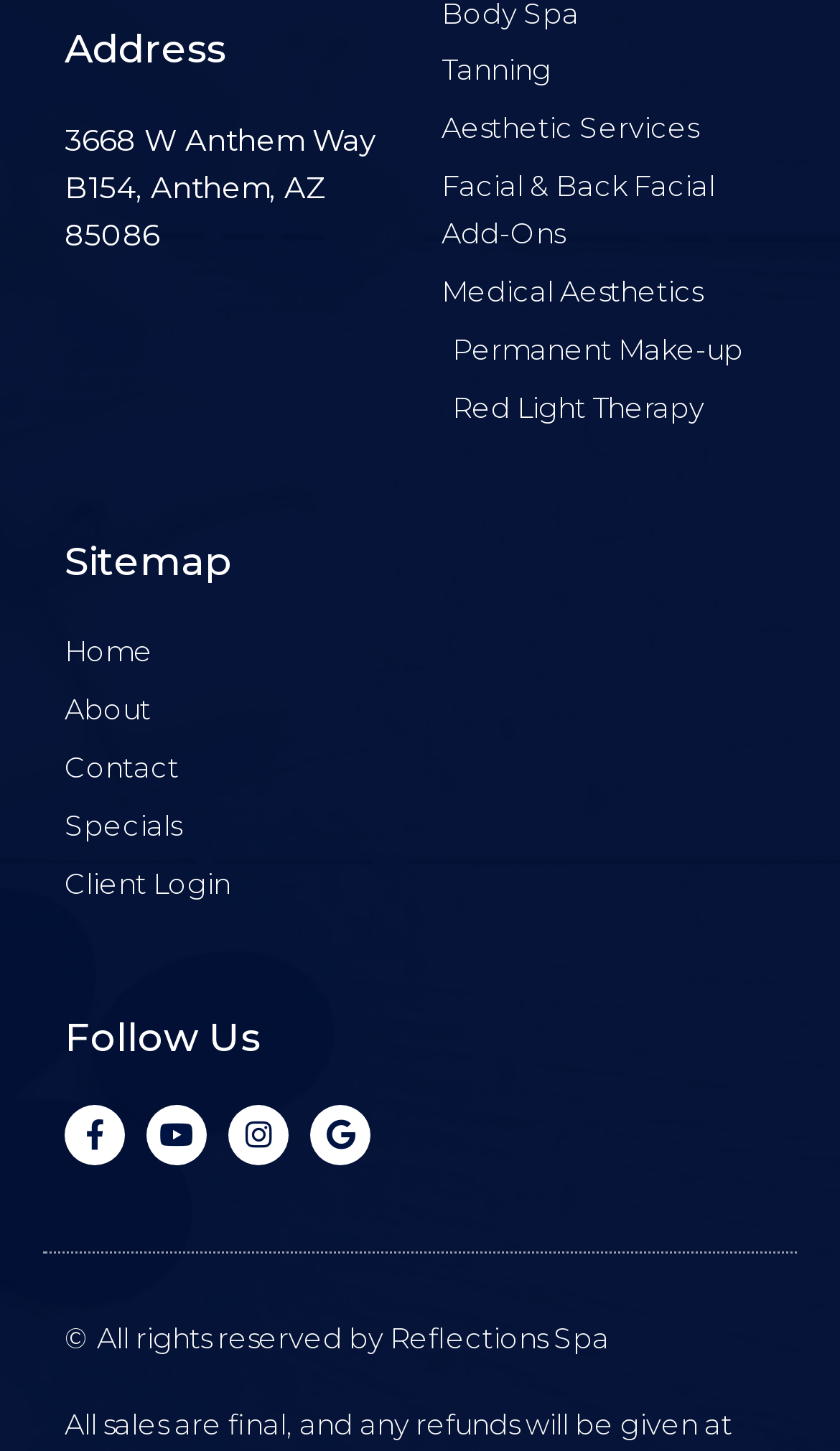Please find the bounding box coordinates for the clickable element needed to perform this instruction: "Login as a client".

[0.077, 0.593, 0.474, 0.626]